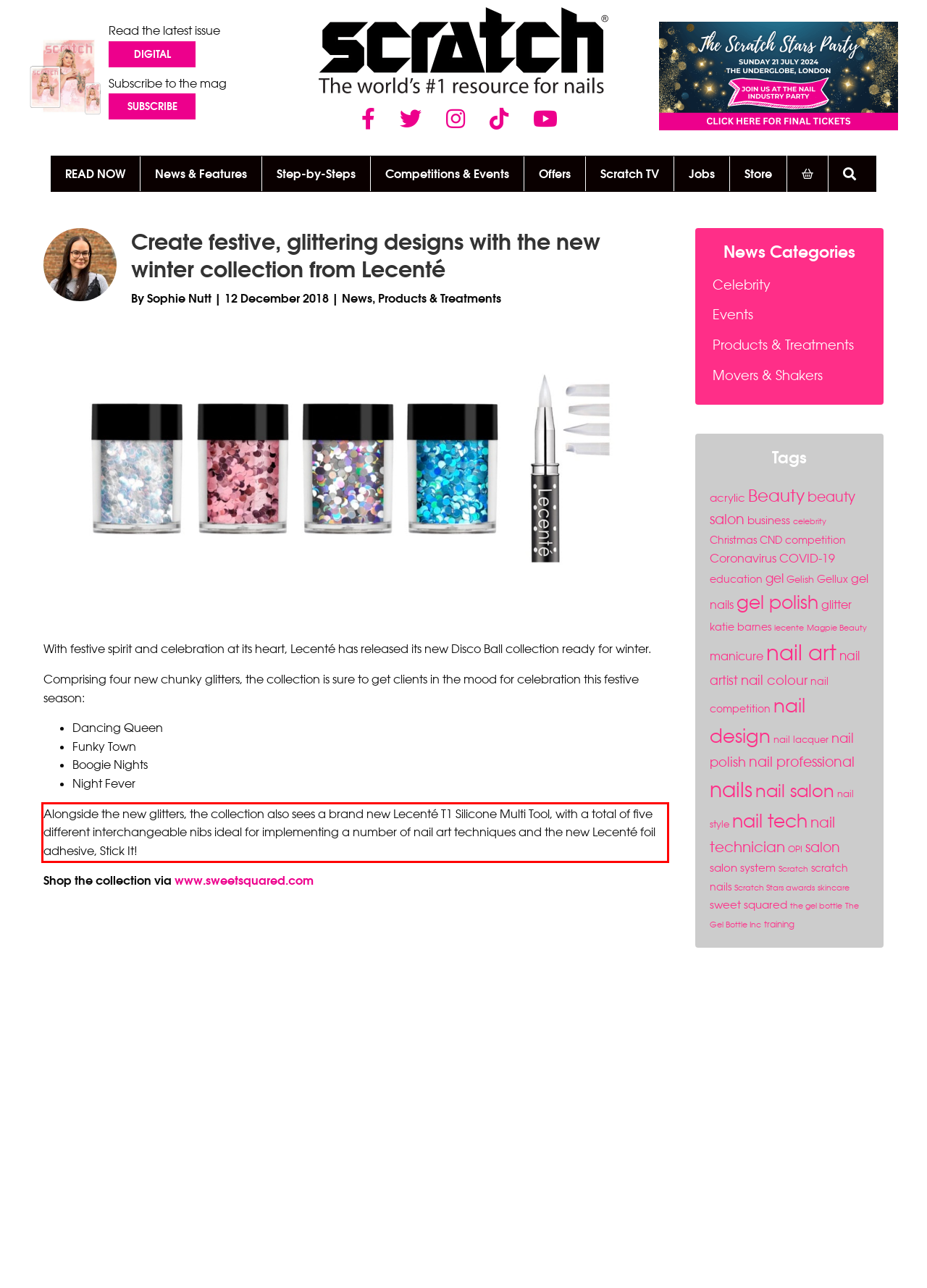With the provided screenshot of a webpage, locate the red bounding box and perform OCR to extract the text content inside it.

Alongside the new glitters, the collection also sees a brand new Lecenté T1 Silicone Multi Tool, with a total of five different interchangeable nibs ideal for implementing a number of nail art techniques and the new Lecenté foil adhesive, Stick It!